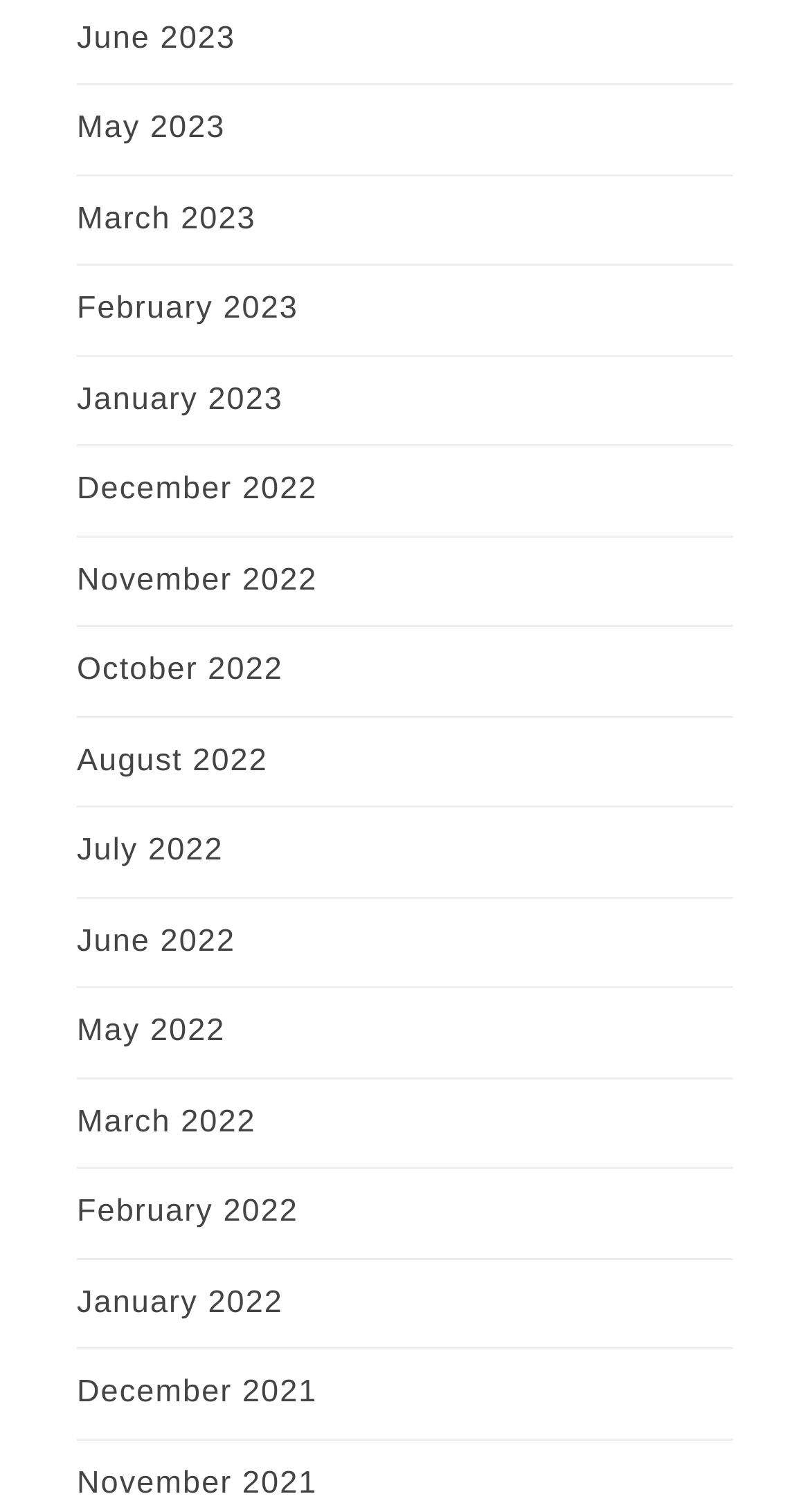What is the most recent month listed? Observe the screenshot and provide a one-word or short phrase answer.

June 2023